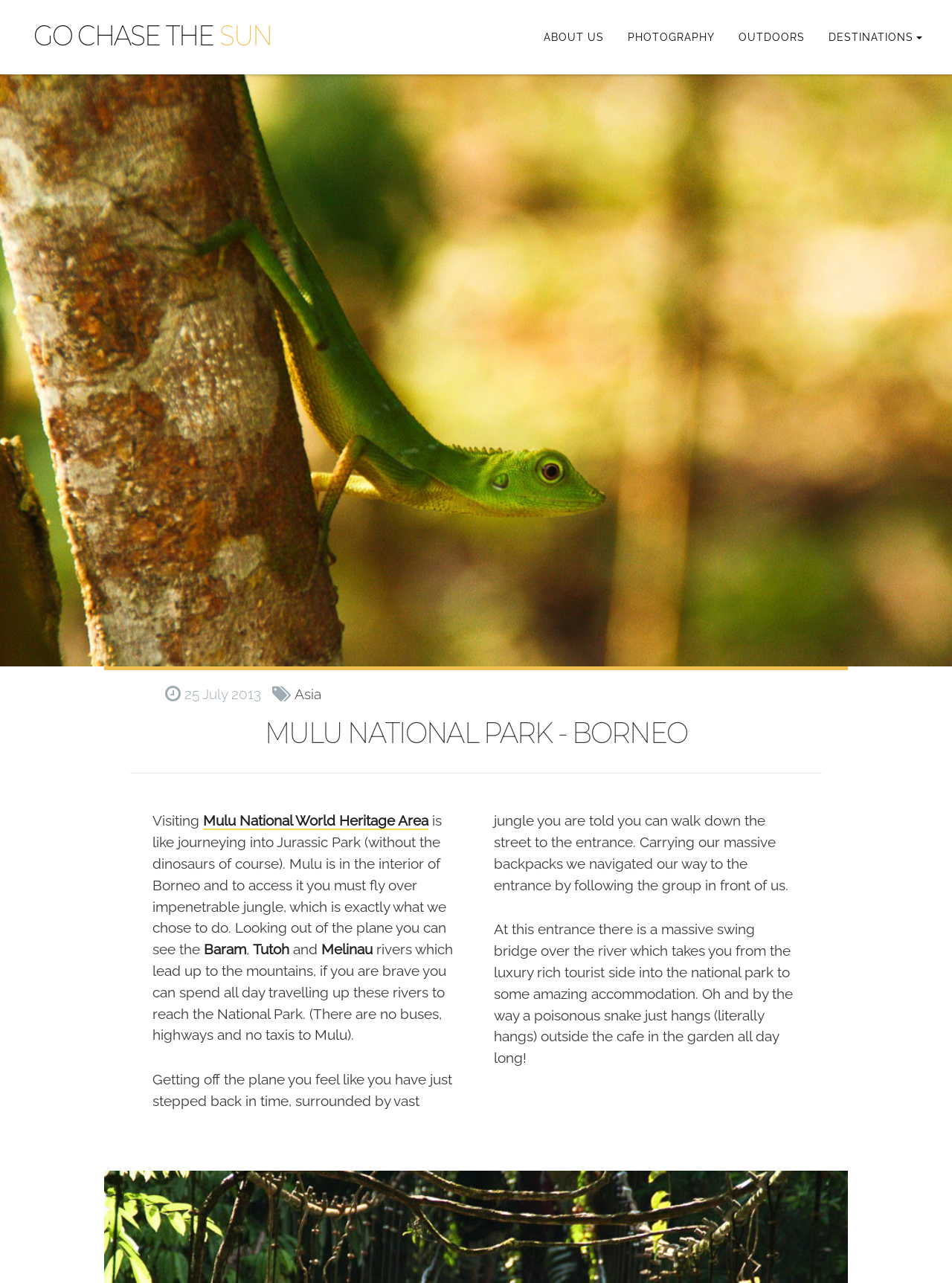Extract the main heading from the webpage content.

GO CHASE THE SUN